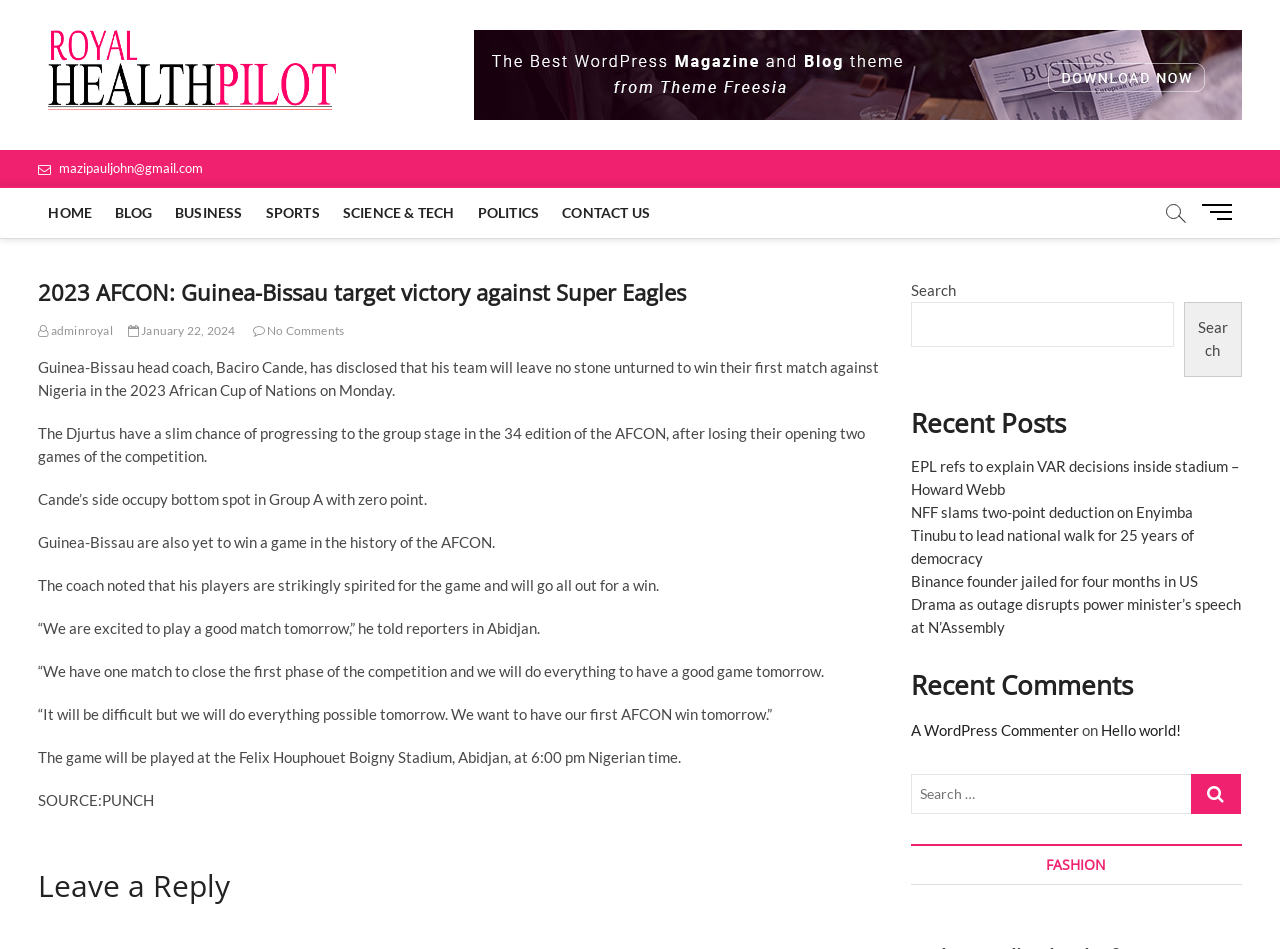Given the webpage screenshot, identify the bounding box of the UI element that matches this description: "Politics".

[0.365, 0.198, 0.429, 0.251]